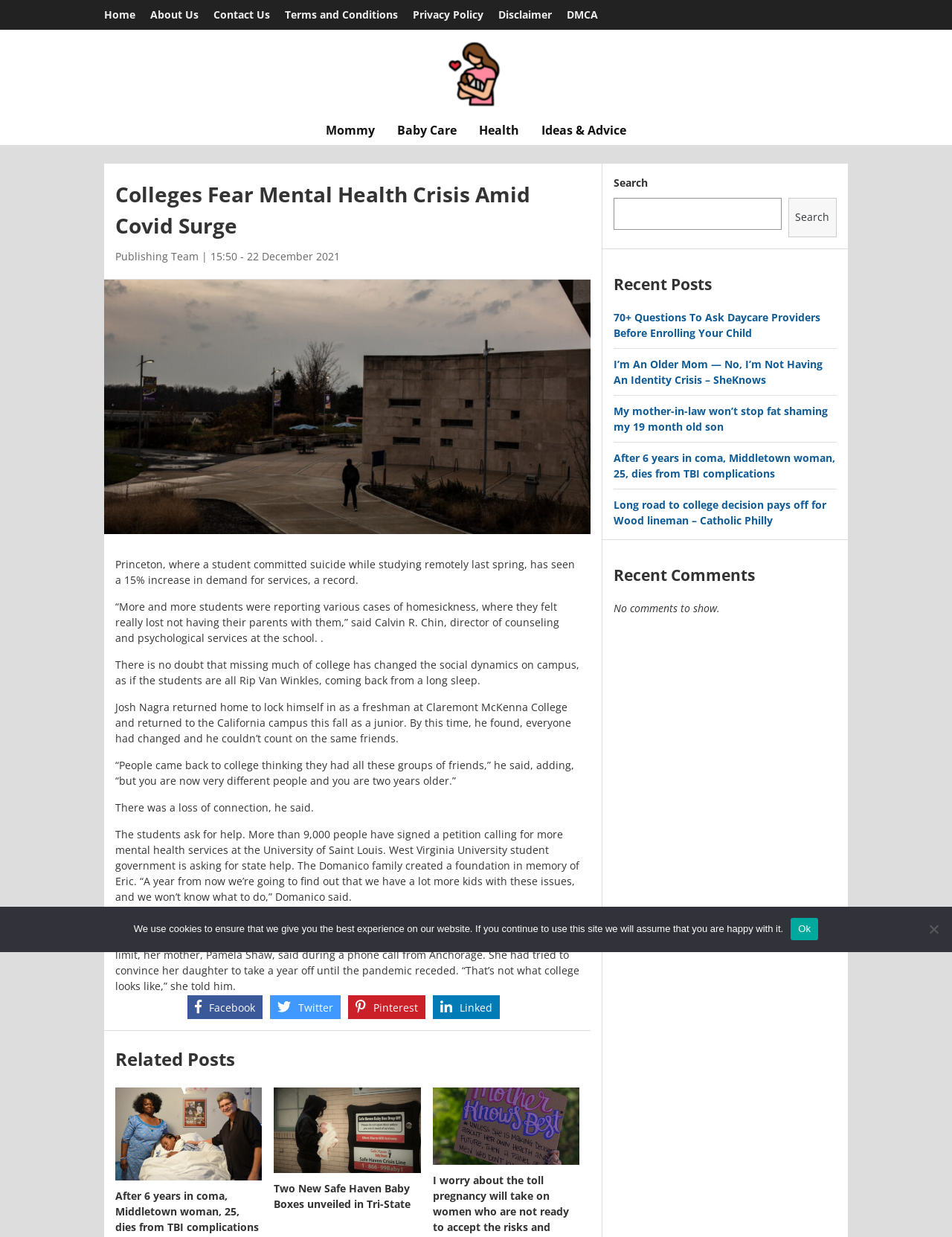Please use the details from the image to answer the following question comprehensively:
What is the percentage increase in demand for services at Princeton?

According to the article, Princeton has seen a 15% increase in demand for services, a record, after a student committed suicide while studying remotely last spring.